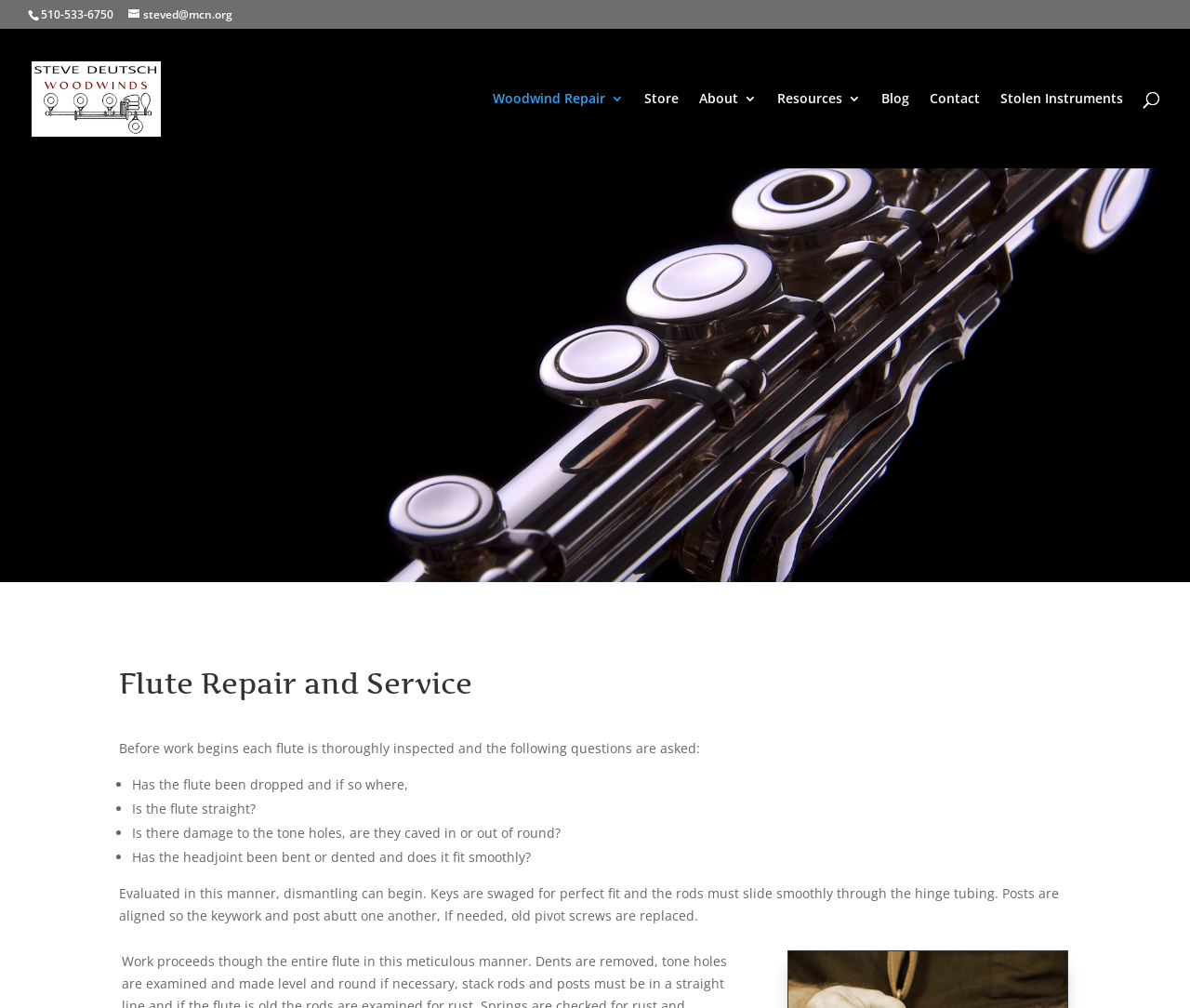Provide the bounding box coordinates of the UI element this sentence describes: "name="s" placeholder="Search …" title="Search for:"".

[0.053, 0.028, 0.953, 0.03]